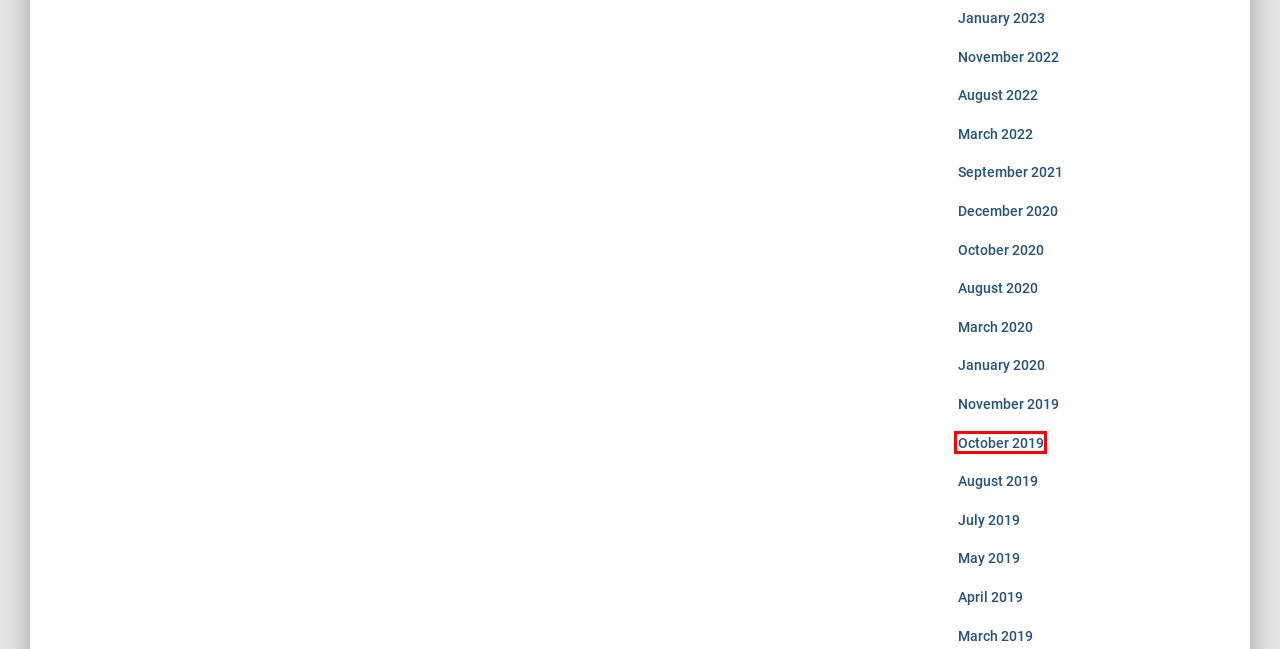You are provided with a screenshot of a webpage that includes a red rectangle bounding box. Please choose the most appropriate webpage description that matches the new webpage after clicking the element within the red bounding box. Here are the candidates:
A. January 2023 – Stan Taylor
B. August 2019 – Stan Taylor
C. August 2020 – Stan Taylor
D. January 2020 – Stan Taylor
E. March 2019 – Stan Taylor
F. April 2019 – Stan Taylor
G. October 2019 – Stan Taylor
H. October 2020 – Stan Taylor

G